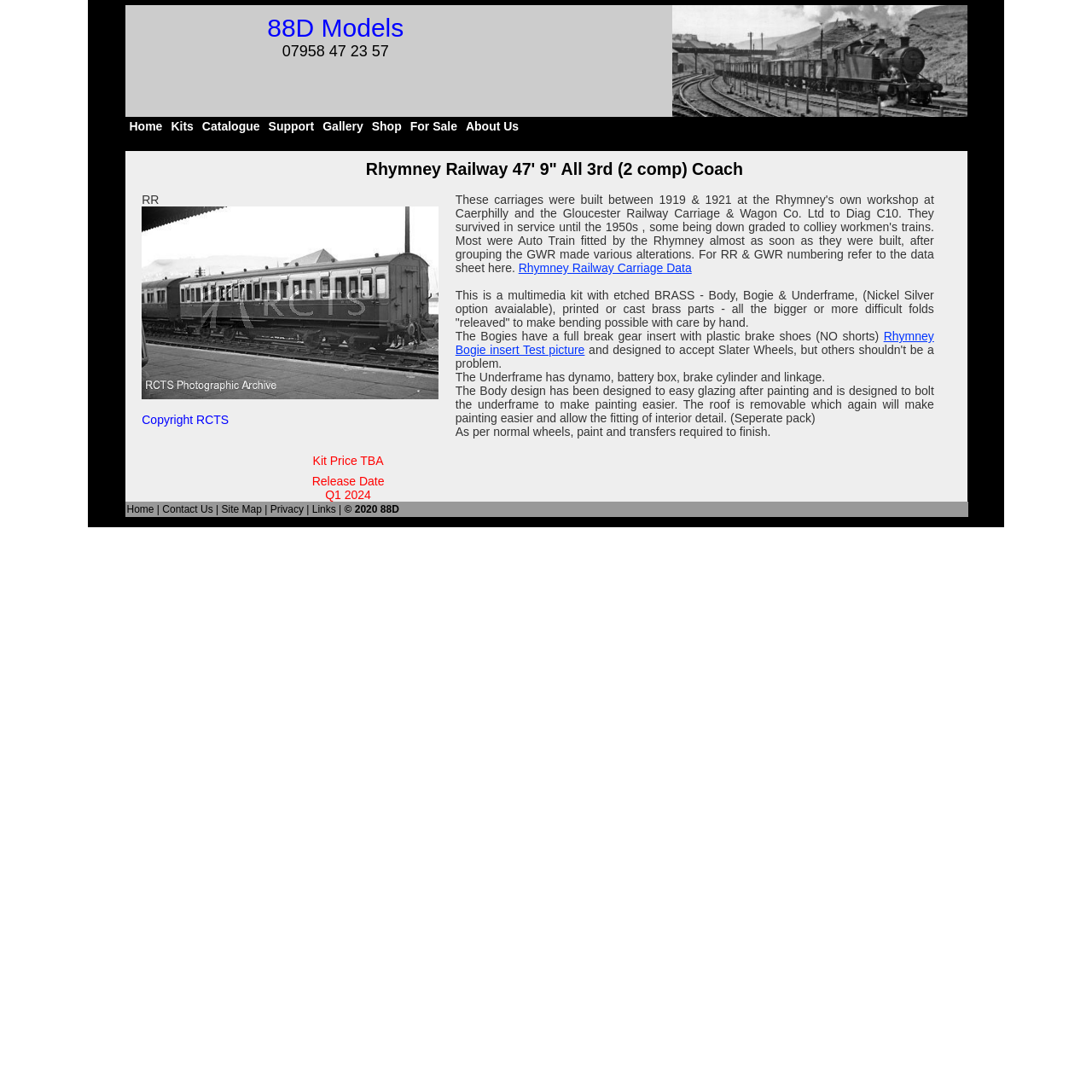Can you provide the bounding box coordinates for the element that should be clicked to implement the instruction: "Read the 'Rhymney Railway Carriage Data' page"?

[0.475, 0.239, 0.633, 0.252]